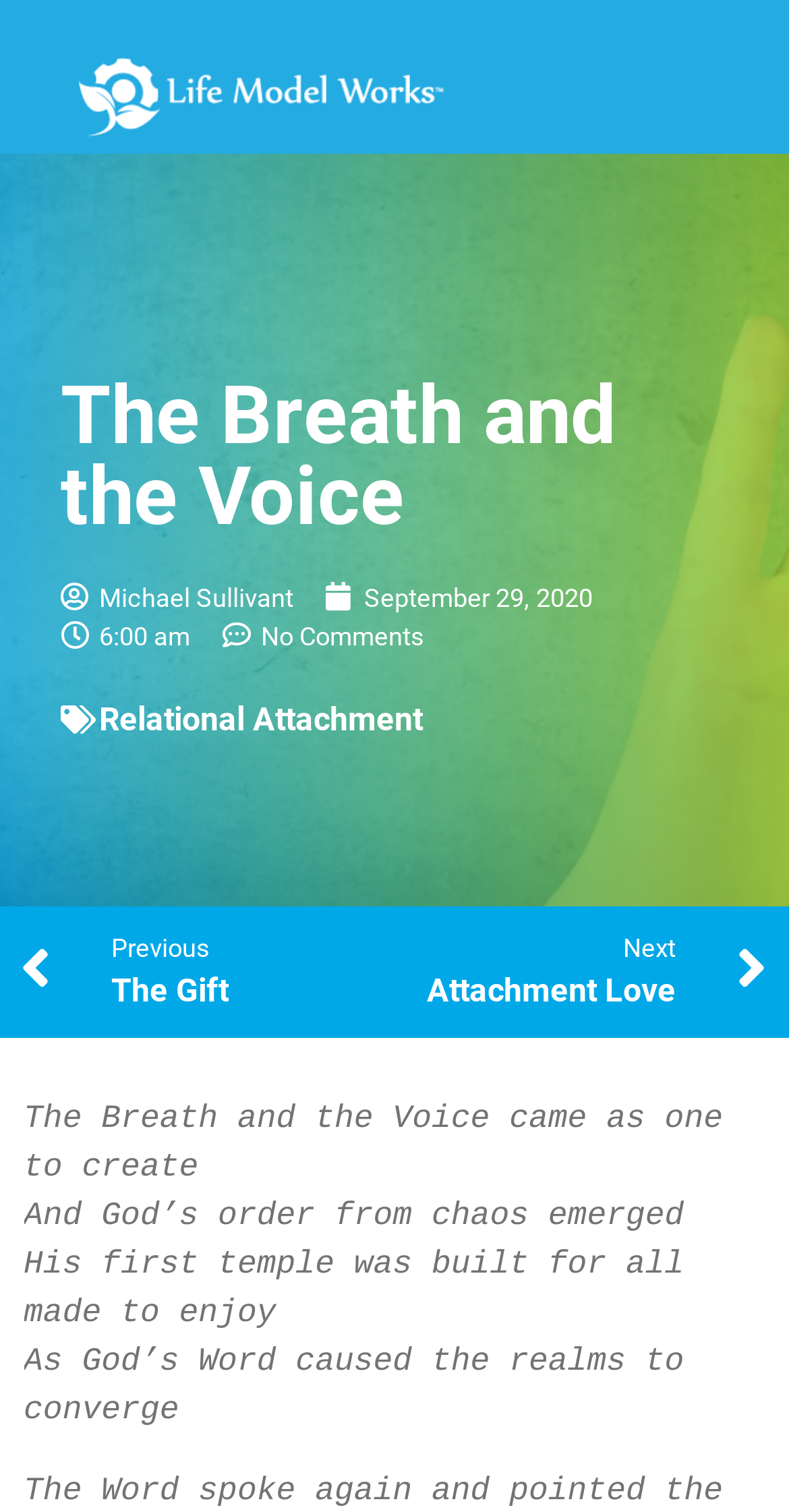Provide your answer to the question using just one word or phrase: Who is the author of the article?

Michael Sullivant